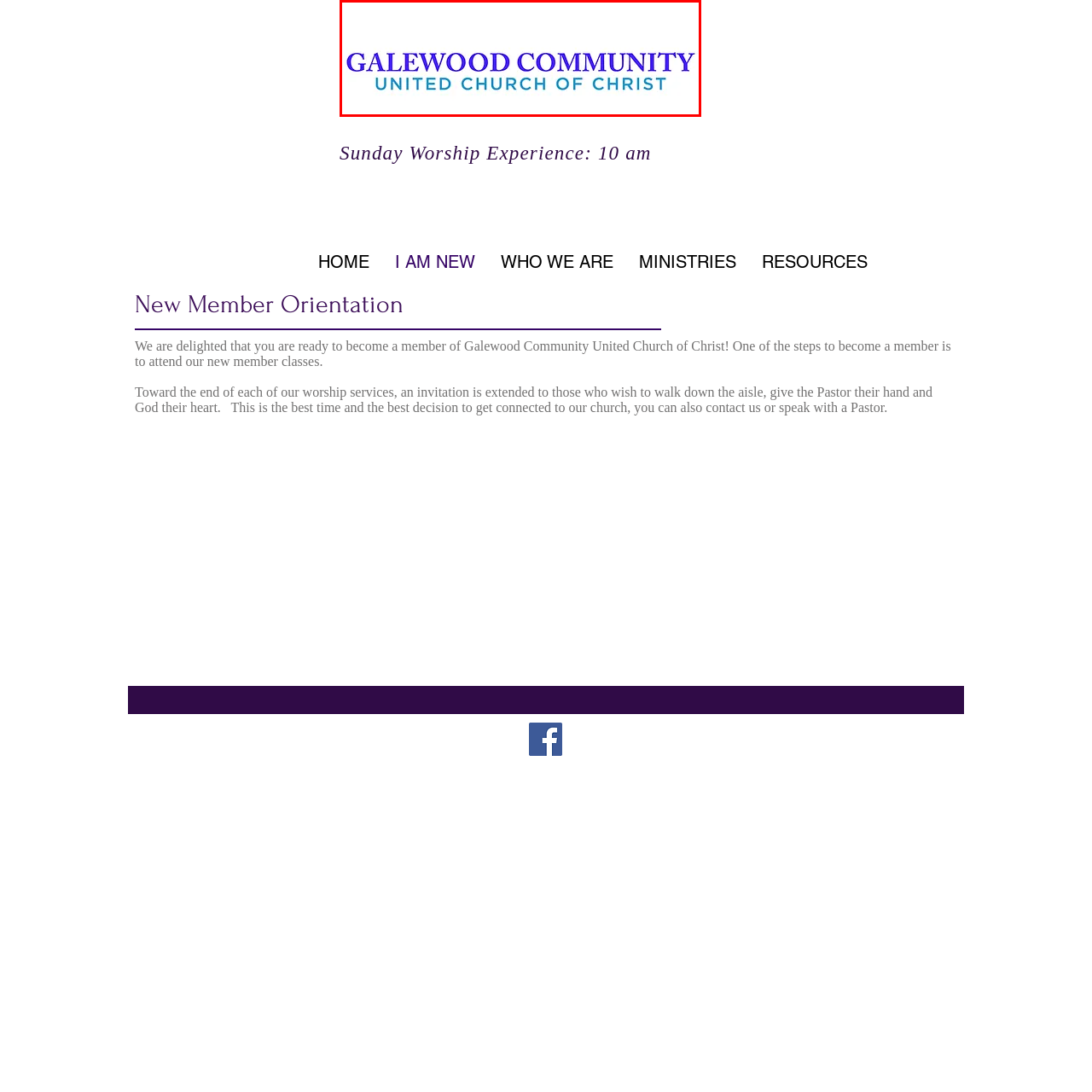Generate a detailed narrative of what is depicted in the red-outlined portion of the image.

The image features the logo of the Galewood Community United Church of Christ, showcasing the church's name prominently. The words "GALEWOOD COMMUNITY" are displayed in a bold, striking purple font, while "UNITED CHURCH OF CHRIST" is presented in a complementary lighter blue color. This visual representation encapsulates the welcoming spirit of the church, aligning with its mission to foster community and spiritual connection. The clean design and contrasting colors emphasize inclusivity and warmth, inviting new members to engage with the church's community-oriented initiatives.